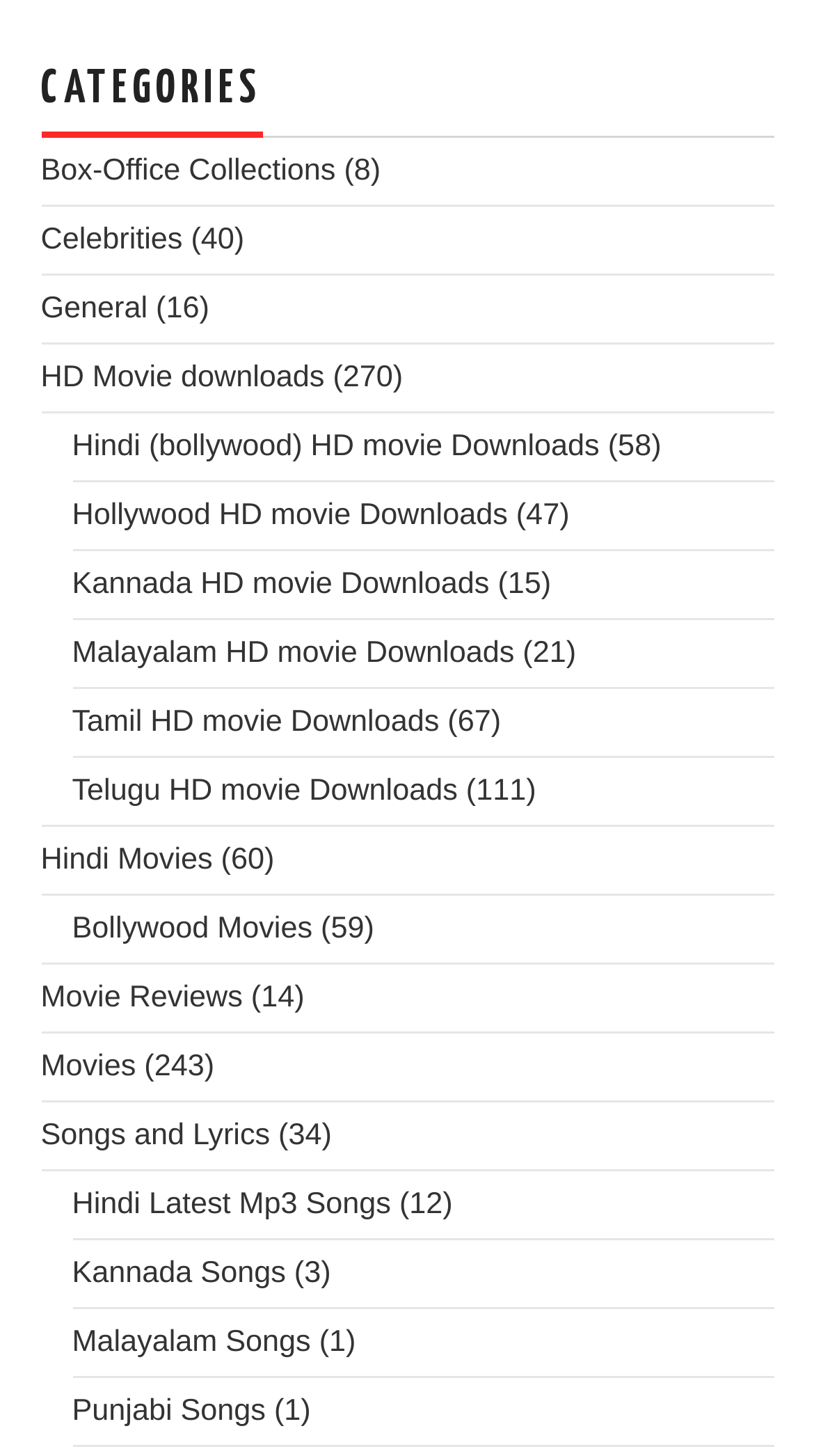Determine the bounding box coordinates for the area you should click to complete the following instruction: "Explore Movie Reviews".

[0.05, 0.673, 0.298, 0.696]